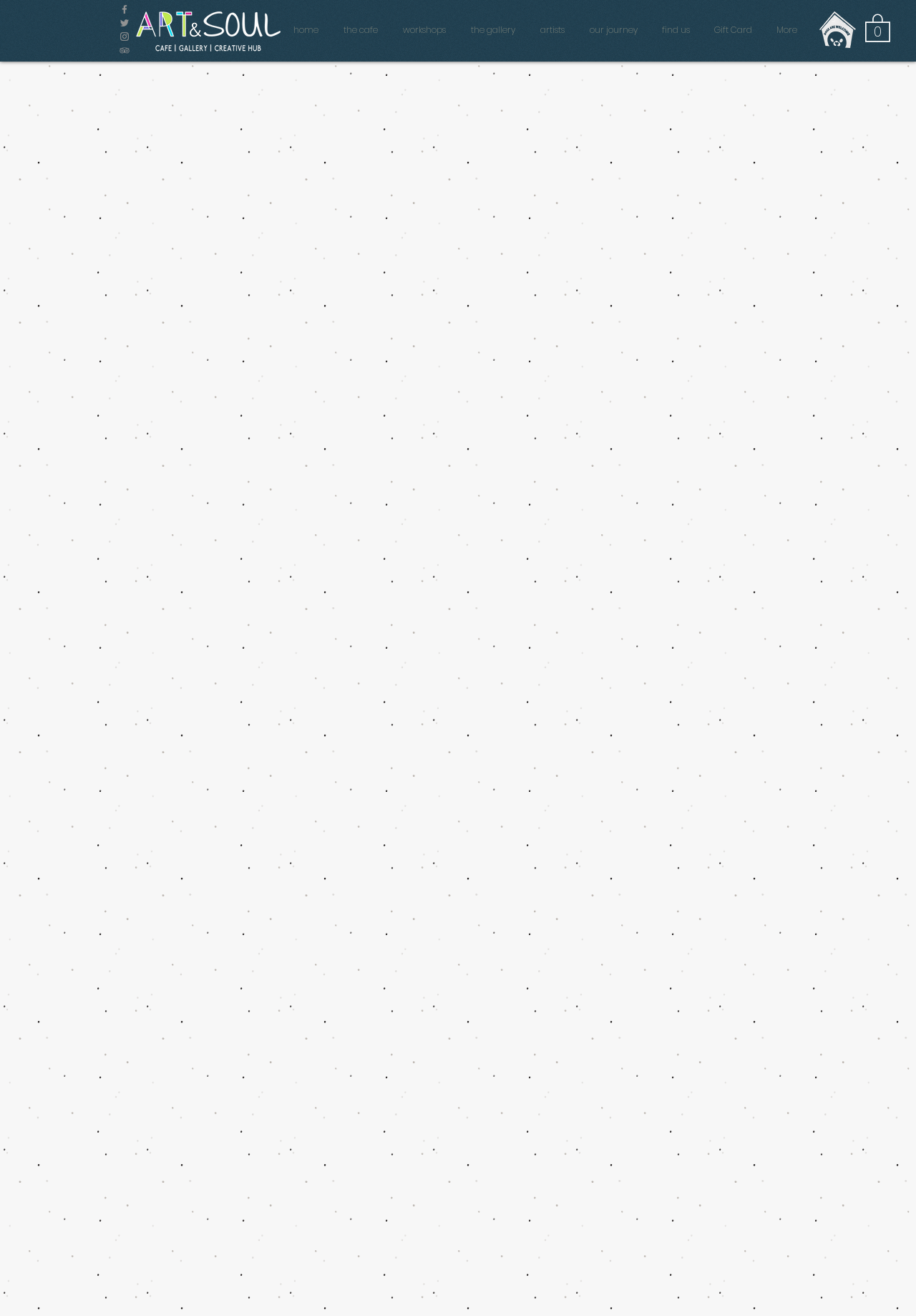Locate the bounding box coordinates of the element that should be clicked to execute the following instruction: "Go to the workshops page".

[0.426, 0.0, 0.5, 0.045]